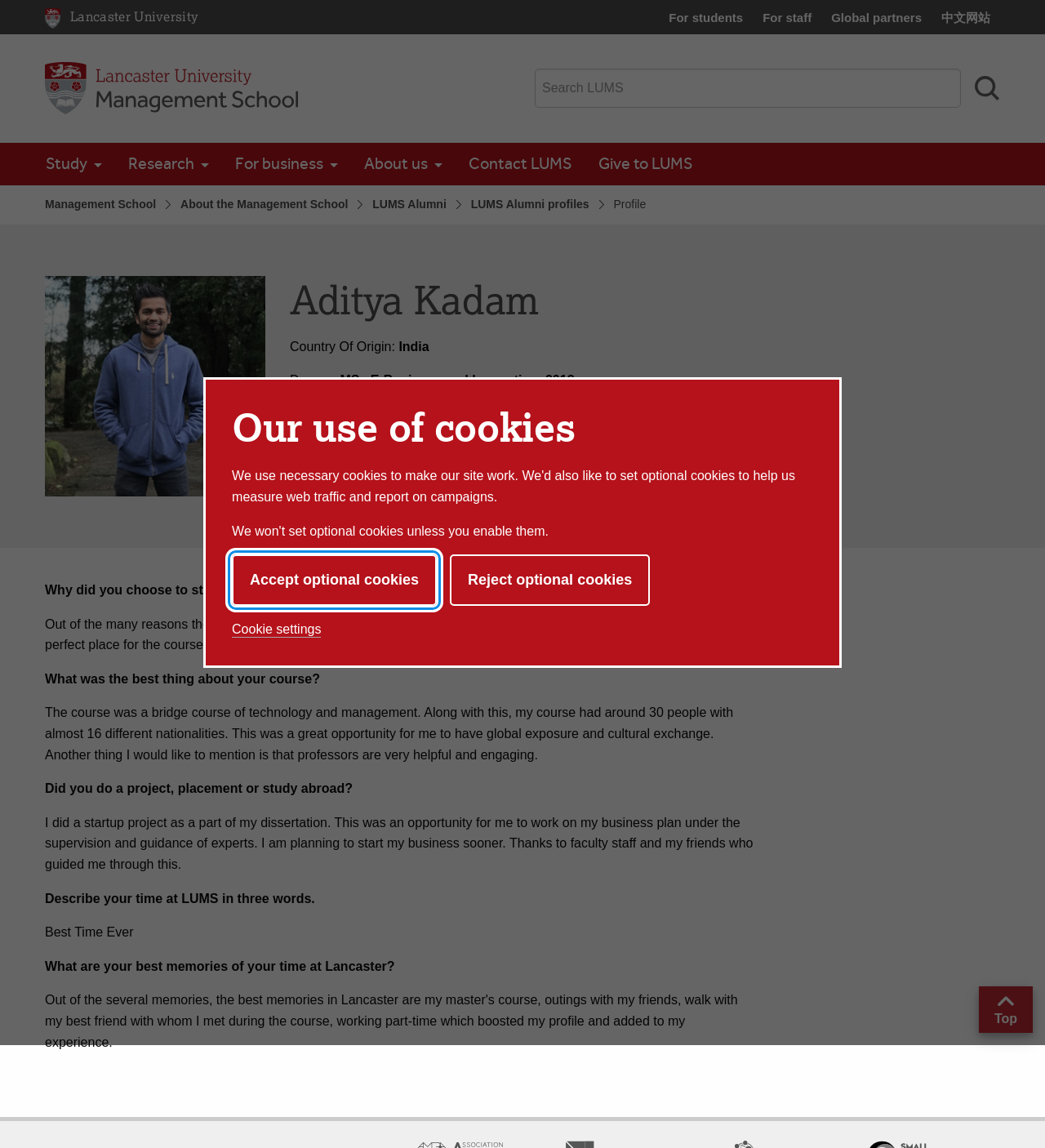Determine the bounding box of the UI element mentioned here: "Search". The coordinates must be in the format [left, top, right, bottom] with values ranging from 0 to 1.

[0.932, 0.06, 0.957, 0.094]